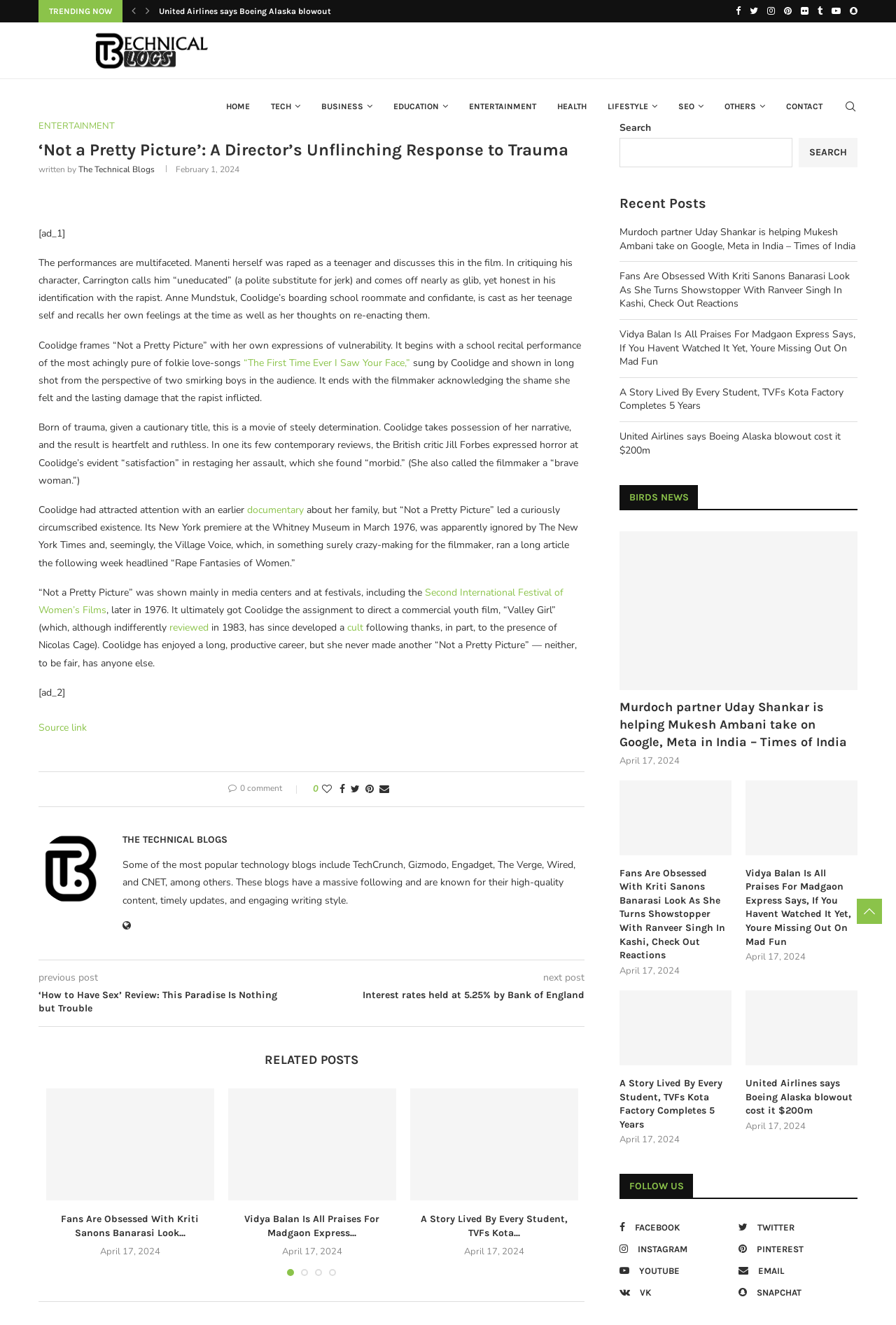From the screenshot, find the bounding box of the UI element matching this description: "parent_node: SEARCH name="s"". Supply the bounding box coordinates in the form [left, top, right, bottom], each a float between 0 and 1.

[0.691, 0.104, 0.885, 0.126]